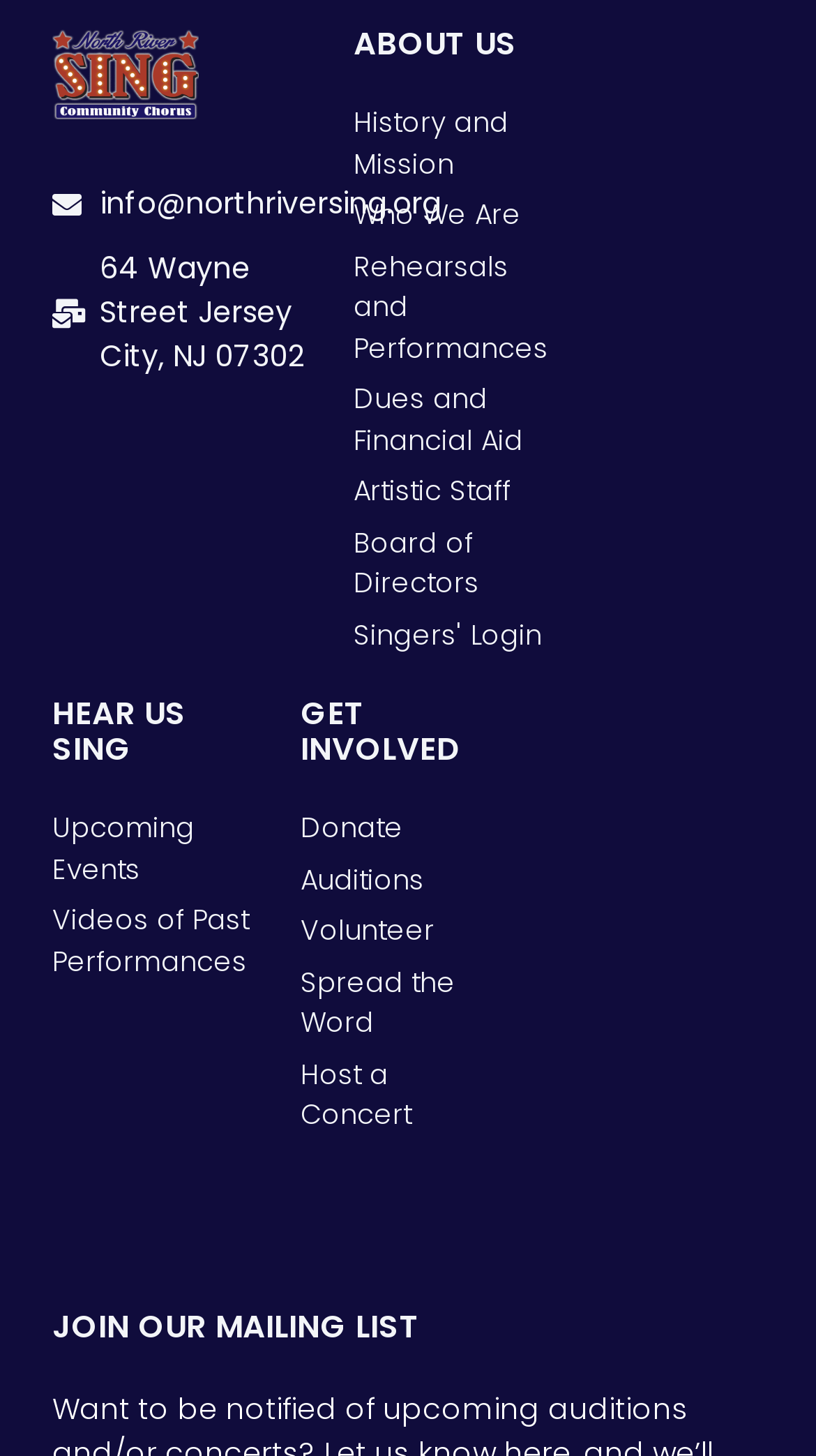Predict the bounding box of the UI element based on this description: "Host a Concert".

[0.369, 0.724, 0.622, 0.78]